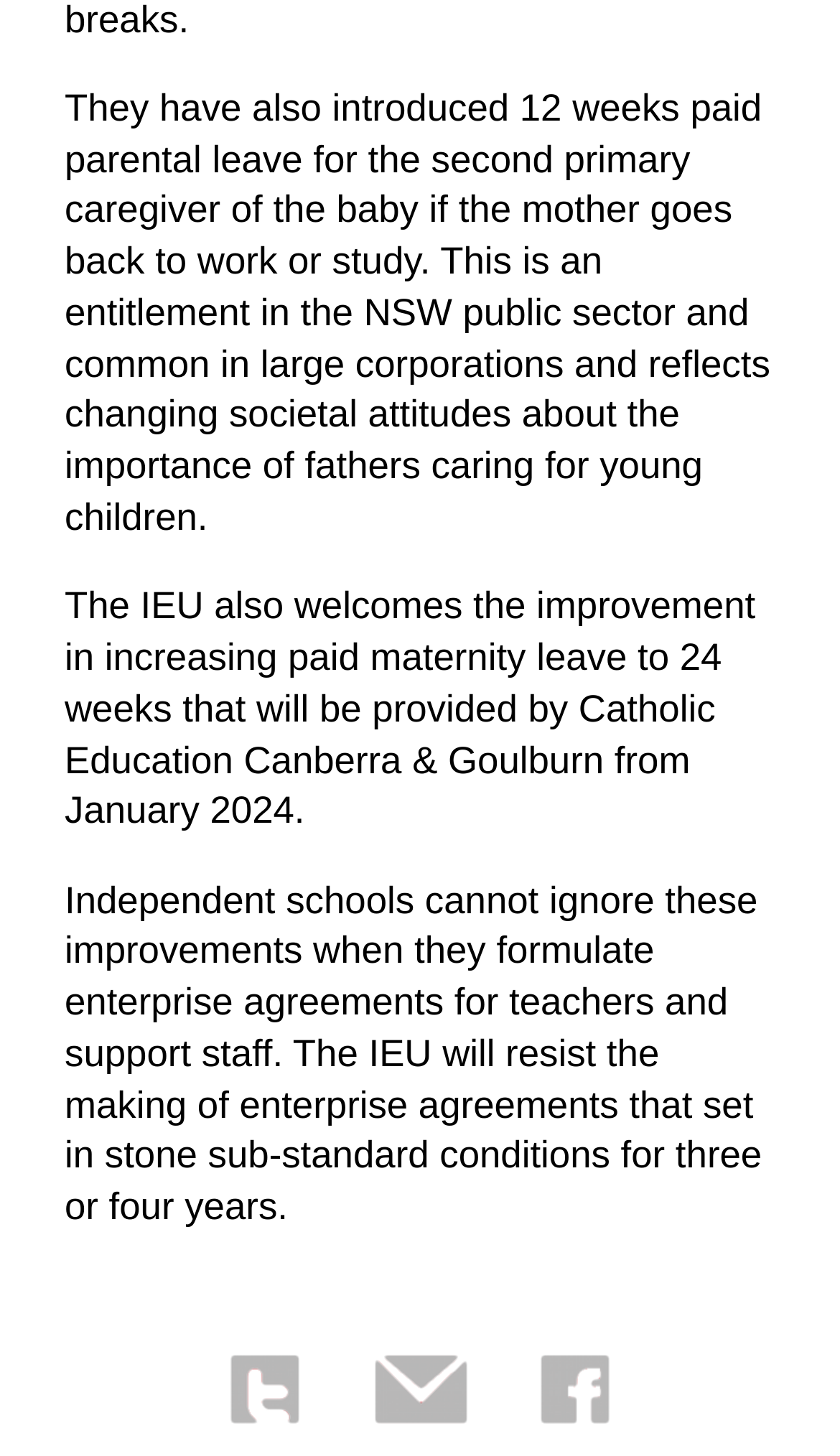Return the bounding box coordinates of the UI element that corresponds to this description: "alt="Share To Facebook"". The coordinates must be given as four float numbers in the range of 0 and 1, [left, top, right, bottom].

[0.605, 0.973, 0.764, 0.998]